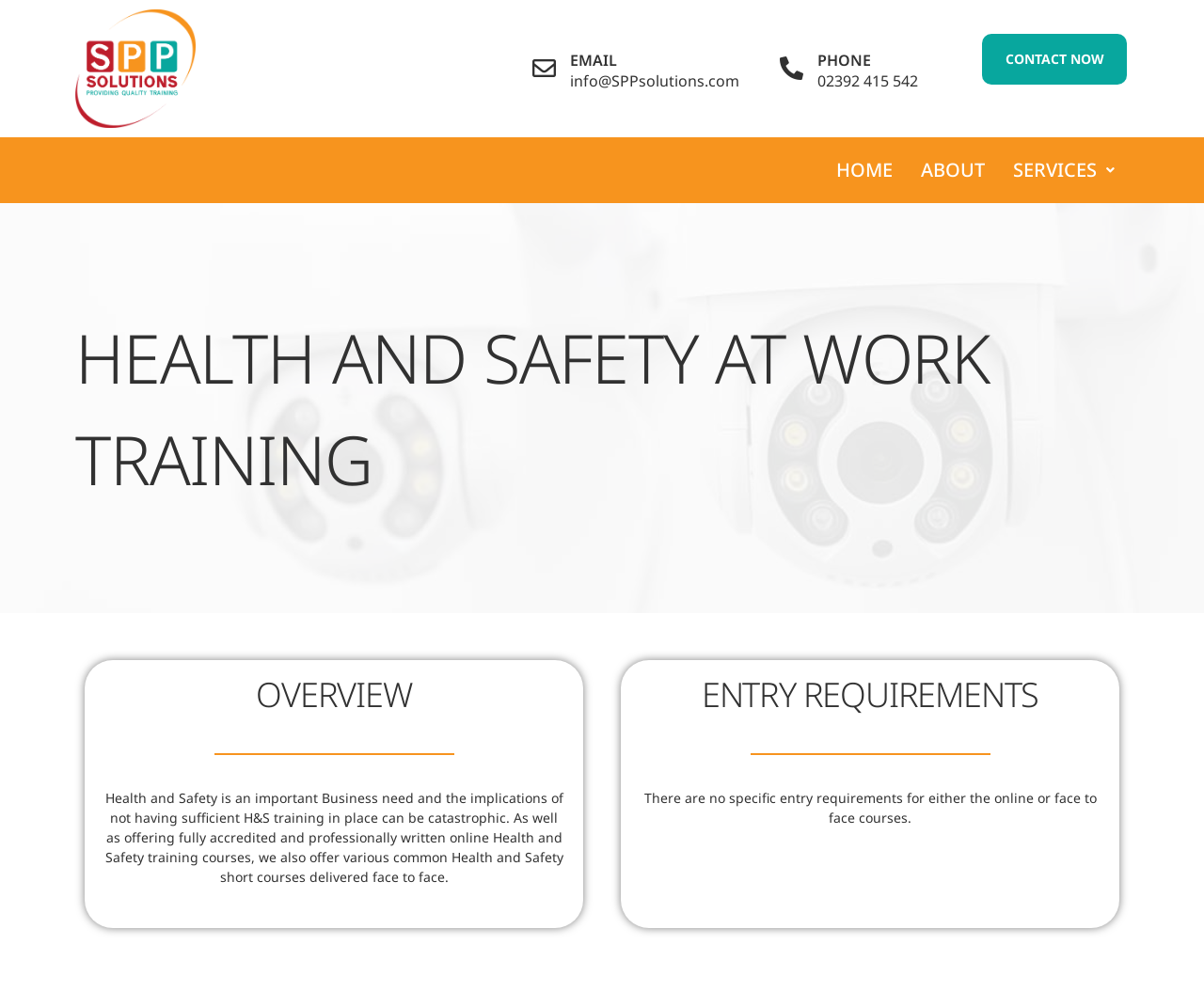Ascertain the bounding box coordinates for the UI element detailed here: "home". The coordinates should be provided as [left, top, right, bottom] with each value being a float between 0 and 1.

[0.683, 0.148, 0.753, 0.195]